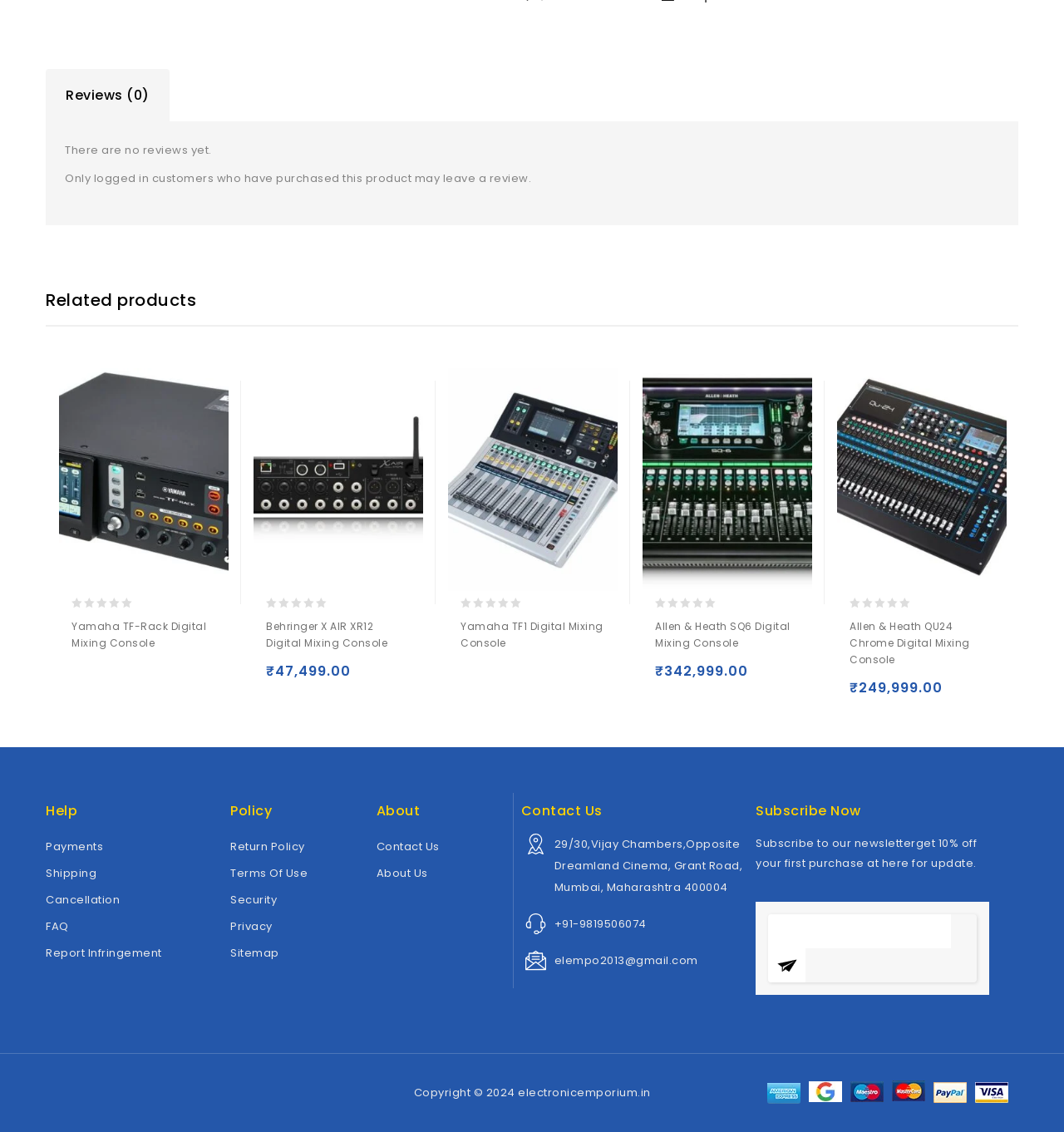Locate the bounding box coordinates of the item that should be clicked to fulfill the instruction: "Compare 'Yamaha TF1 Digital Mixing Console'".

[0.526, 0.587, 0.553, 0.612]